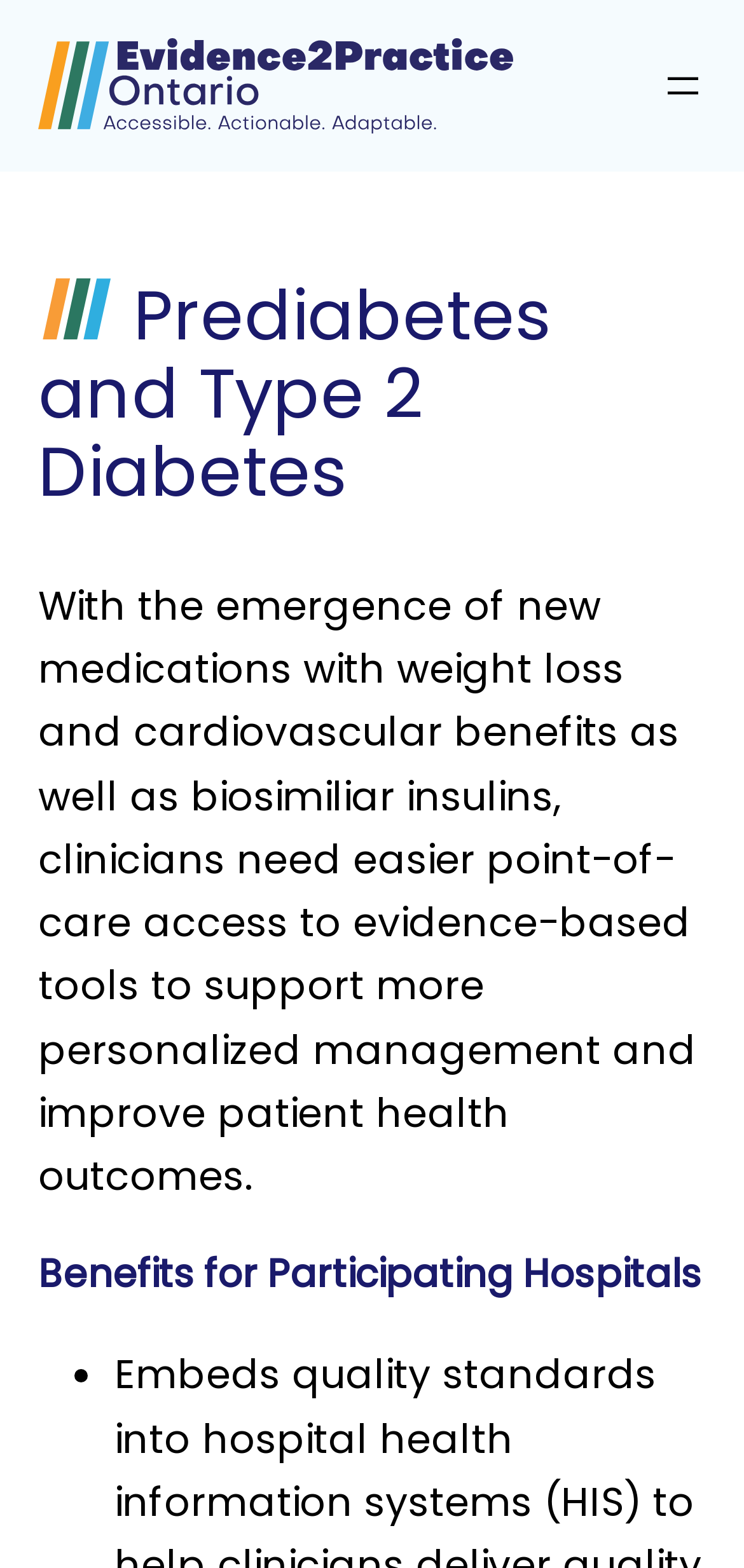Offer a detailed account of what is visible on the webpage.

The webpage is focused on "Prediabetes and Type 2 Diabetes — E2P" and has a prominent link at the top left corner with the text "Evidence2Practice Ontario - Accessible, Actionable, Adaptable", accompanied by an image. 

On the top right corner, there is an "Open menu" button. Below the link, there is a heading "Prediabetes and Type 2 Diabetes" that spans almost the entire width of the page. 

Underneath the heading, there is a paragraph of text that summarizes the importance of evidence-based tools for clinicians to support personalized management and improve patient health outcomes. This text is positioned roughly in the middle of the page.

Further down, there is another heading "Benefits for Participating Hospitals" that is positioned near the bottom of the page. Below this heading, there is a list item marked with a bullet point "•", indicating the start of a list.